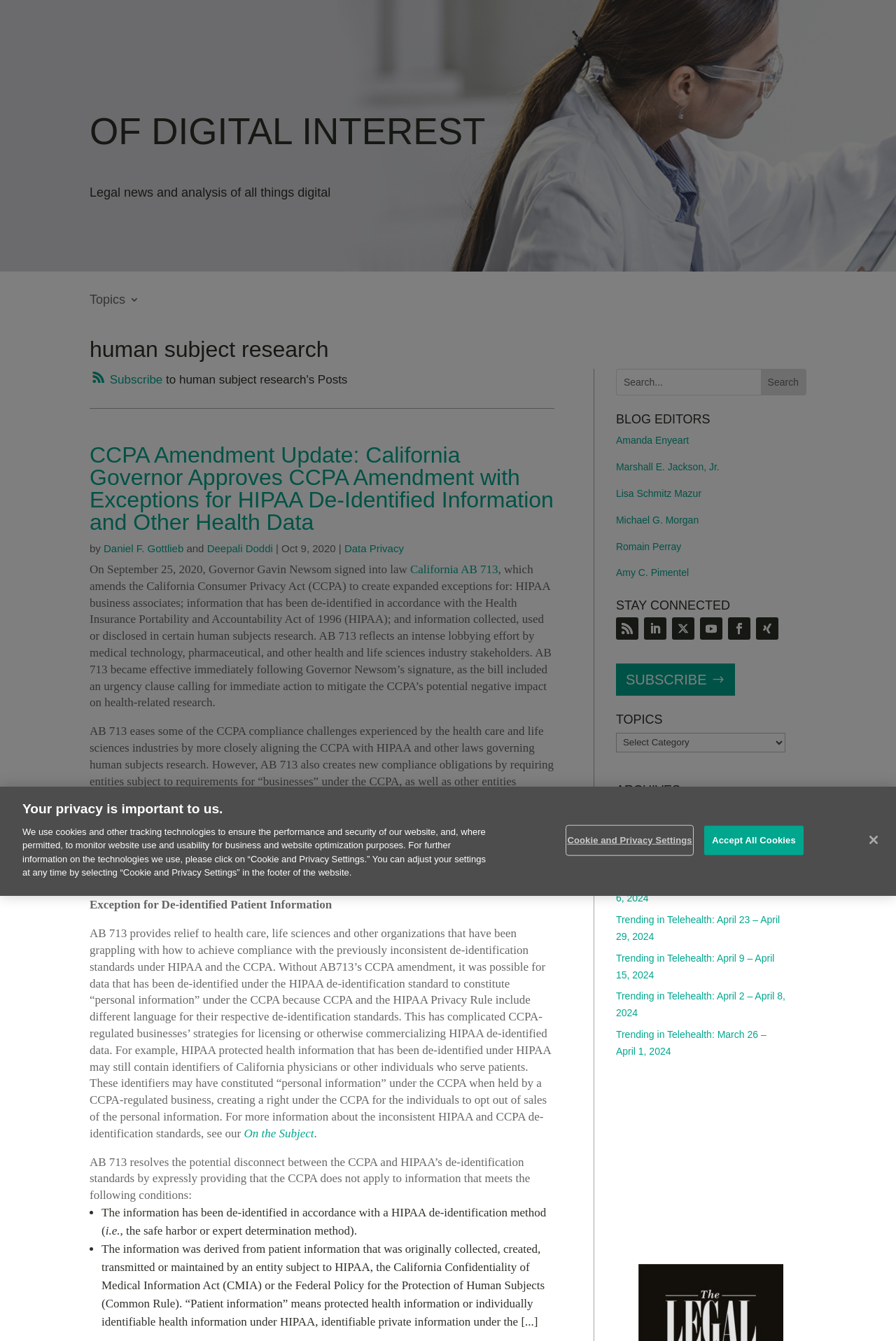Describe the webpage meticulously, covering all significant aspects.

The webpage is an archive page for "human subject research" on a website called "OF DIGITAL INTEREST". At the top, there is a navigation menu with links to "HOME", "ABOUT US", "ABOUT THE EDITORS", and "CONTACT". Below the navigation menu, there is a heading that reads "human subject research" and a subscribe button.

The main content of the page is an article titled "CCPA Amendment Update: California Governor Approves CCPA Amendment with Exceptions for HIPAA De-Identified Information and Other Health Data". The article is written by Daniel F. Gottlieb and Deepali Doddi, and it discusses the California Consumer Privacy Act (CCPA) amendment that was signed into law by Governor Gavin Newsom. The article provides an overview of the amendment, which creates exceptions for HIPAA business associates, de-identified information, and human subjects research.

The article is divided into several sections, including an introduction, a summary of the amendment, and a discussion of the implications of the amendment for the health care and life sciences industries. There are also several links to related articles and resources throughout the article.

On the right-hand side of the page, there is a search bar and a section titled "BLOG EDITORS" that lists several editors, including Amanda Enyeart, Marshall E. Jackson, Jr., and Lisa Schmitz Mazur. Below the editors section, there is a section titled "STAY CONNECTED" that lists several social media links.

At the bottom of the page, there are several links to topics, archives, and recent posts, as well as a heading that reads "RECENT POSTS" with links to several recent articles. There is also an image of a Chambers USA top-ranked firm logo.

Finally, there is a privacy notice at the bottom of the page that informs users about the website's use of cookies and tracking technologies. The notice includes a link to "Cookie and Privacy Settings" where users can adjust their settings.